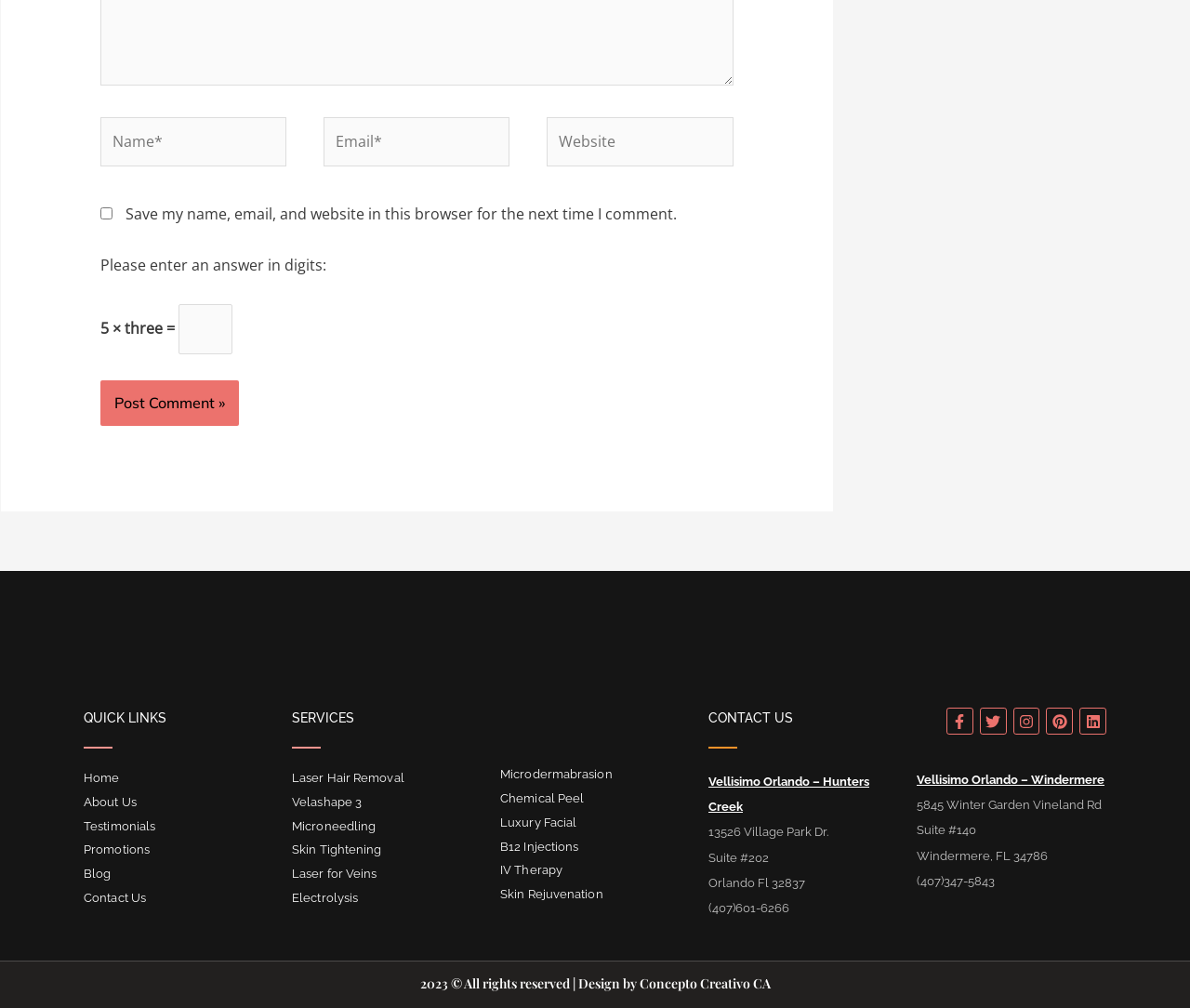Locate the bounding box coordinates of the UI element described by: "Contact Us". Provide the coordinates as four float numbers between 0 and 1, formatted as [left, top, right, bottom].

[0.07, 0.882, 0.23, 0.901]